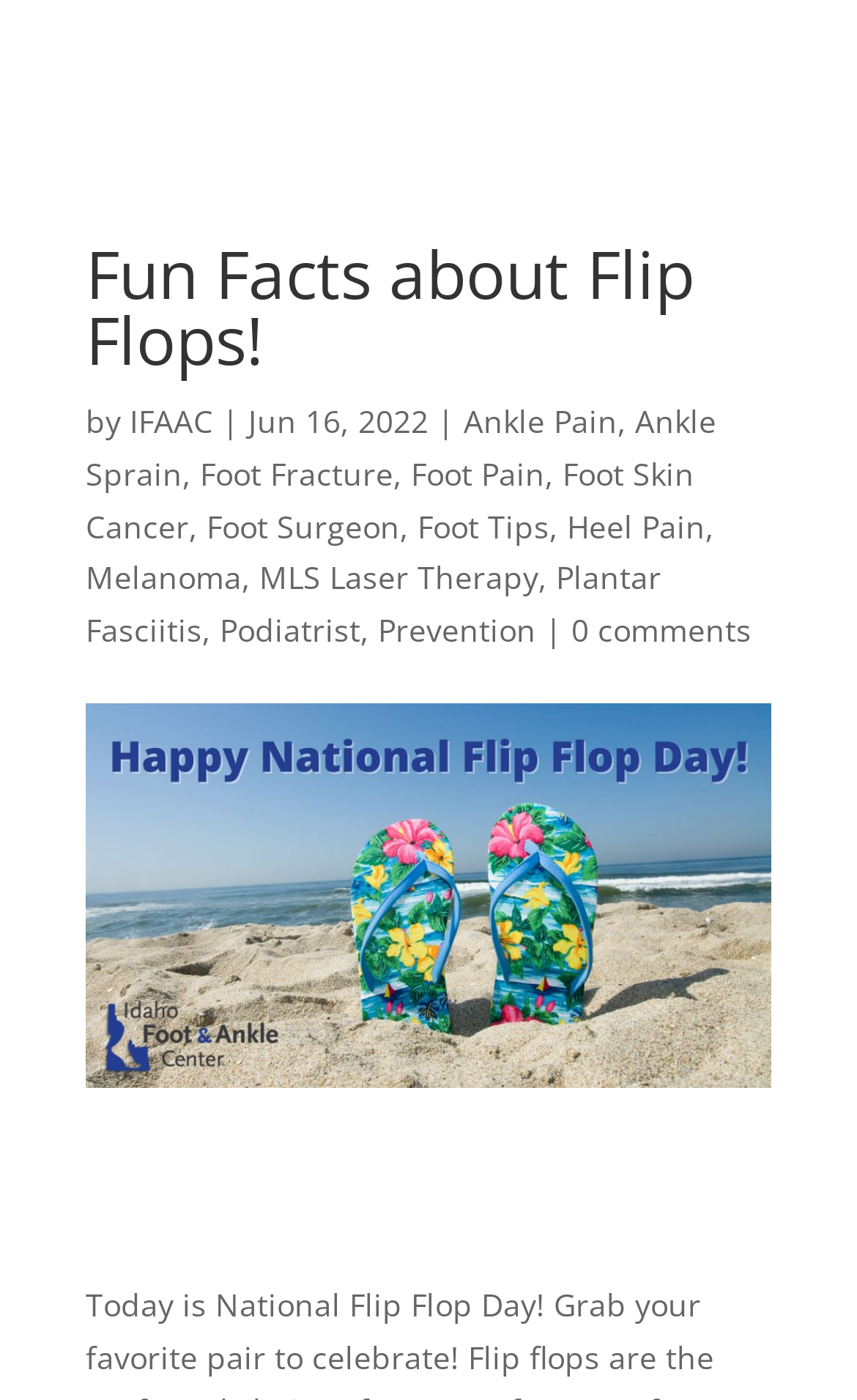Could you indicate the bounding box coordinates of the region to click in order to complete this instruction: "Check the comments section".

[0.667, 0.435, 0.877, 0.465]